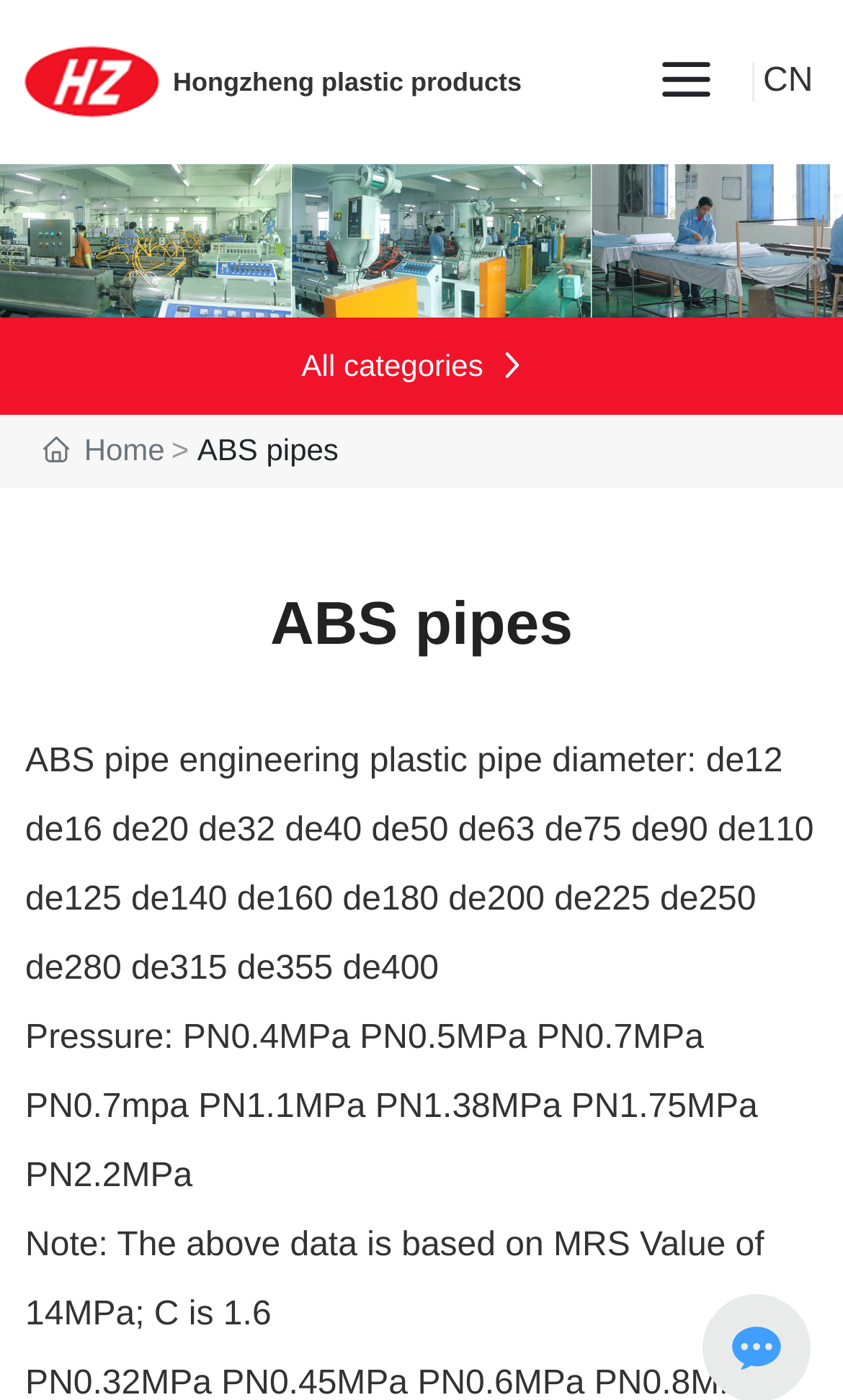What is the category of products shown on this page?
Please look at the screenshot and answer in one word or a short phrase.

ABS pipes